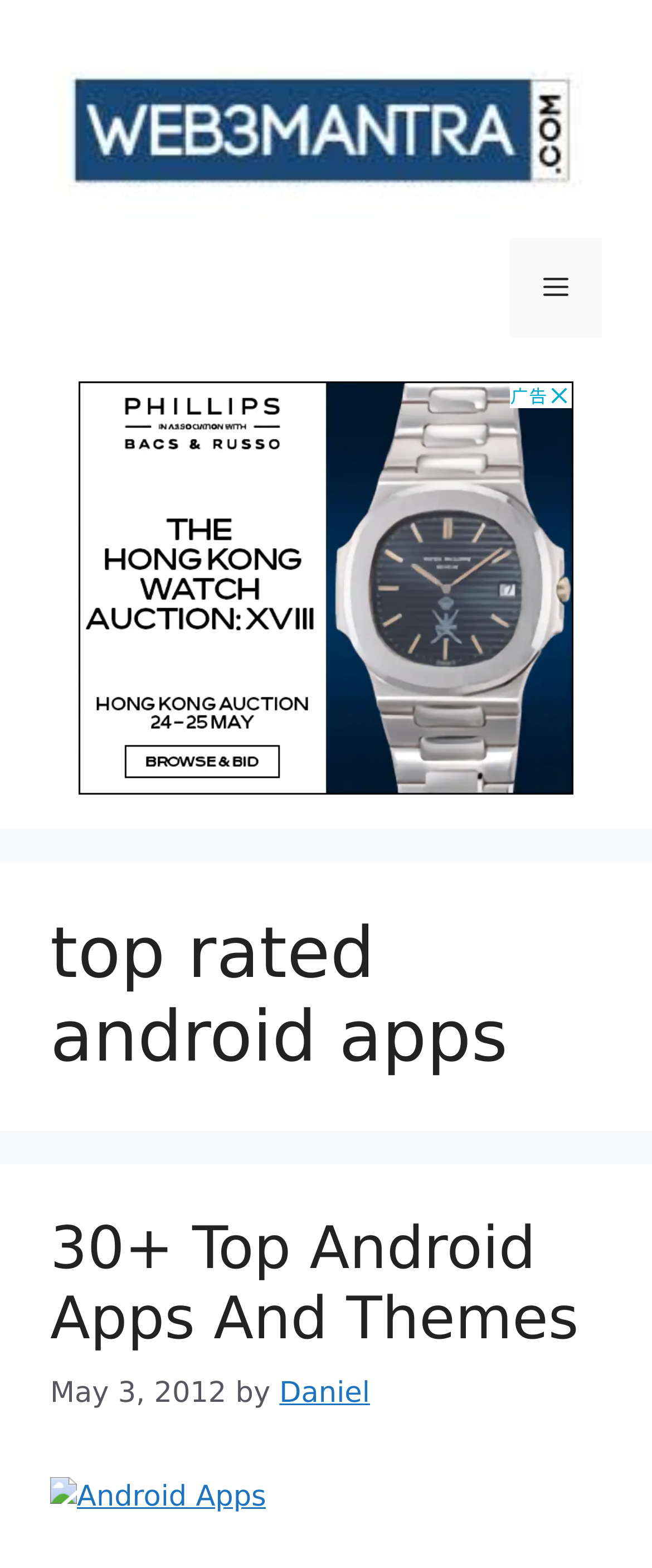Is the menu expanded?
Provide a one-word or short-phrase answer based on the image.

No